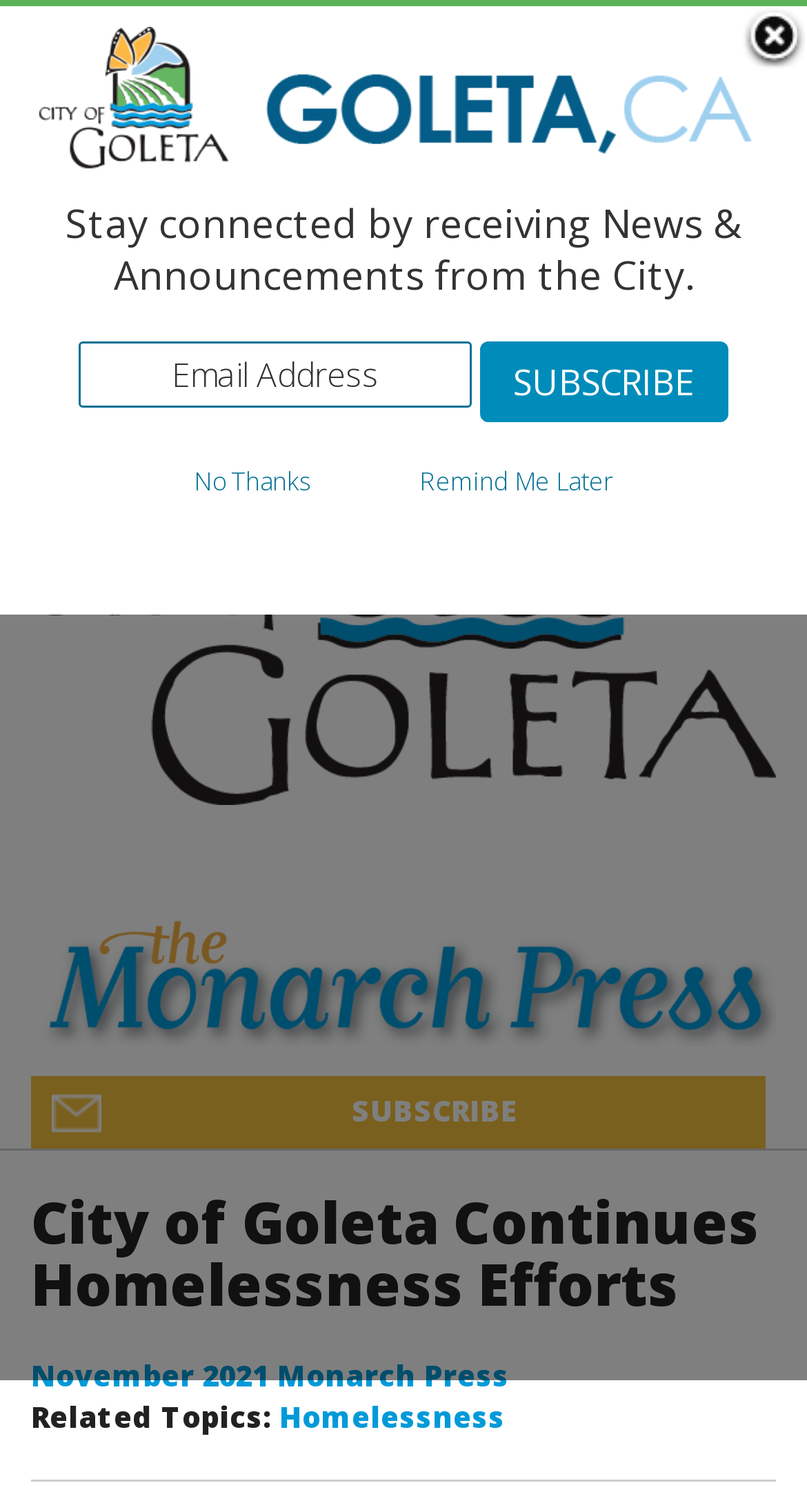What is the purpose of the search box?
Please answer the question as detailed as possible based on the image.

The search box is located at the top of the webpage and contains a textbox and a 'Go' button. This suggests that the purpose of the search box is to allow users to search the website for specific content.